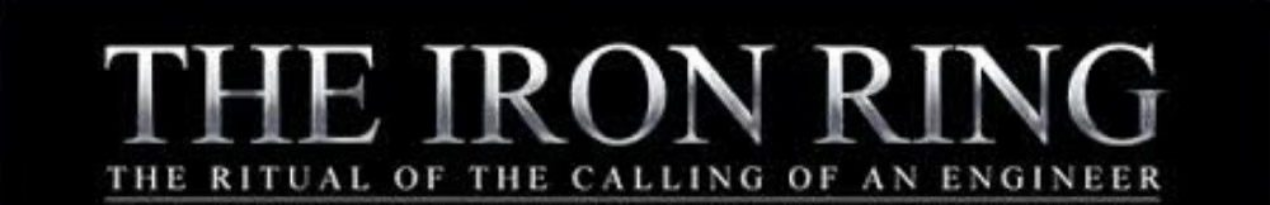Answer the question briefly using a single word or phrase: 
What is the significance of the ceremony depicted in the image?

Marking a pivotal moment in an engineer's professional journey